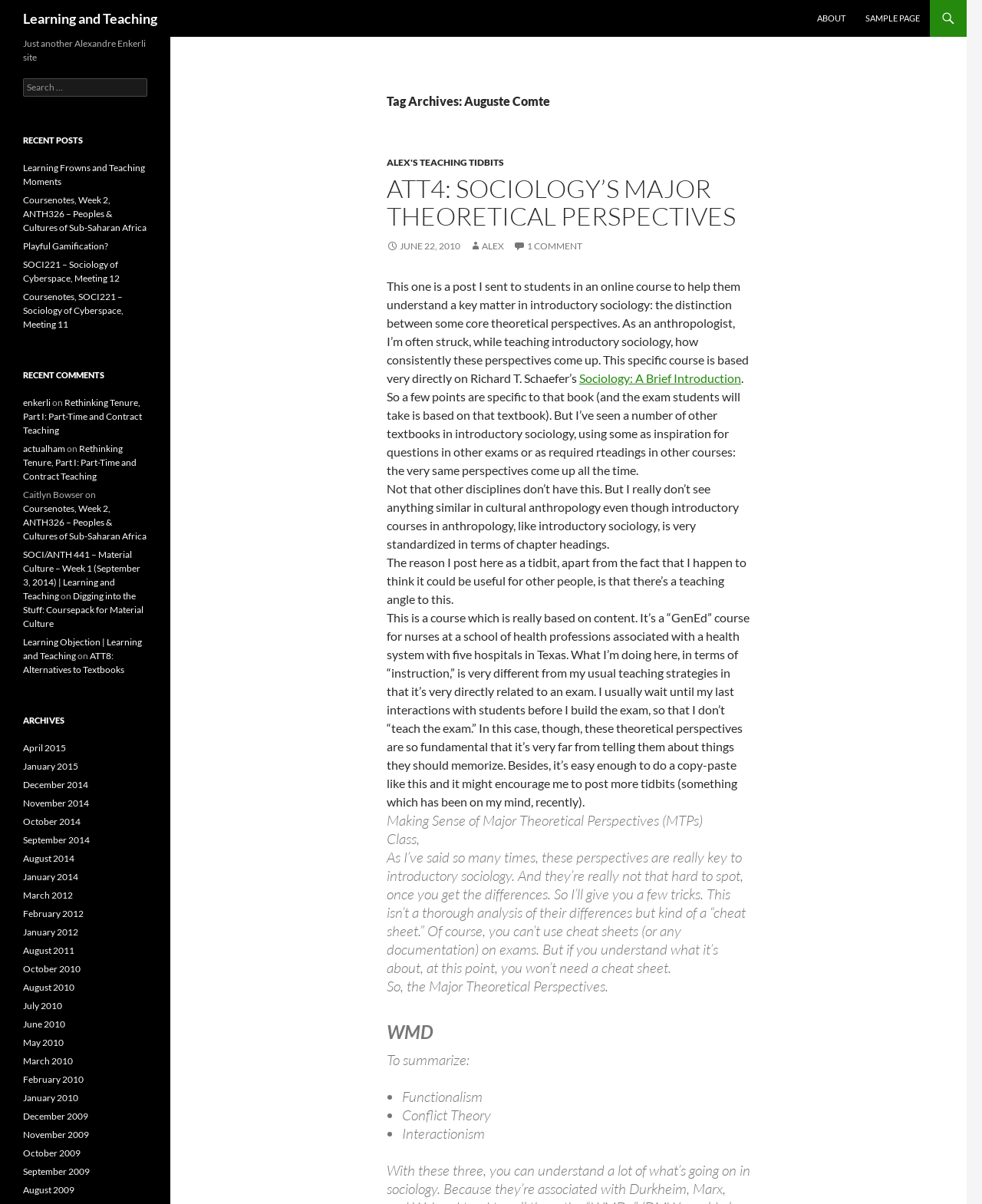What is the topic of the post?
Answer with a single word or short phrase according to what you see in the image.

Sociology